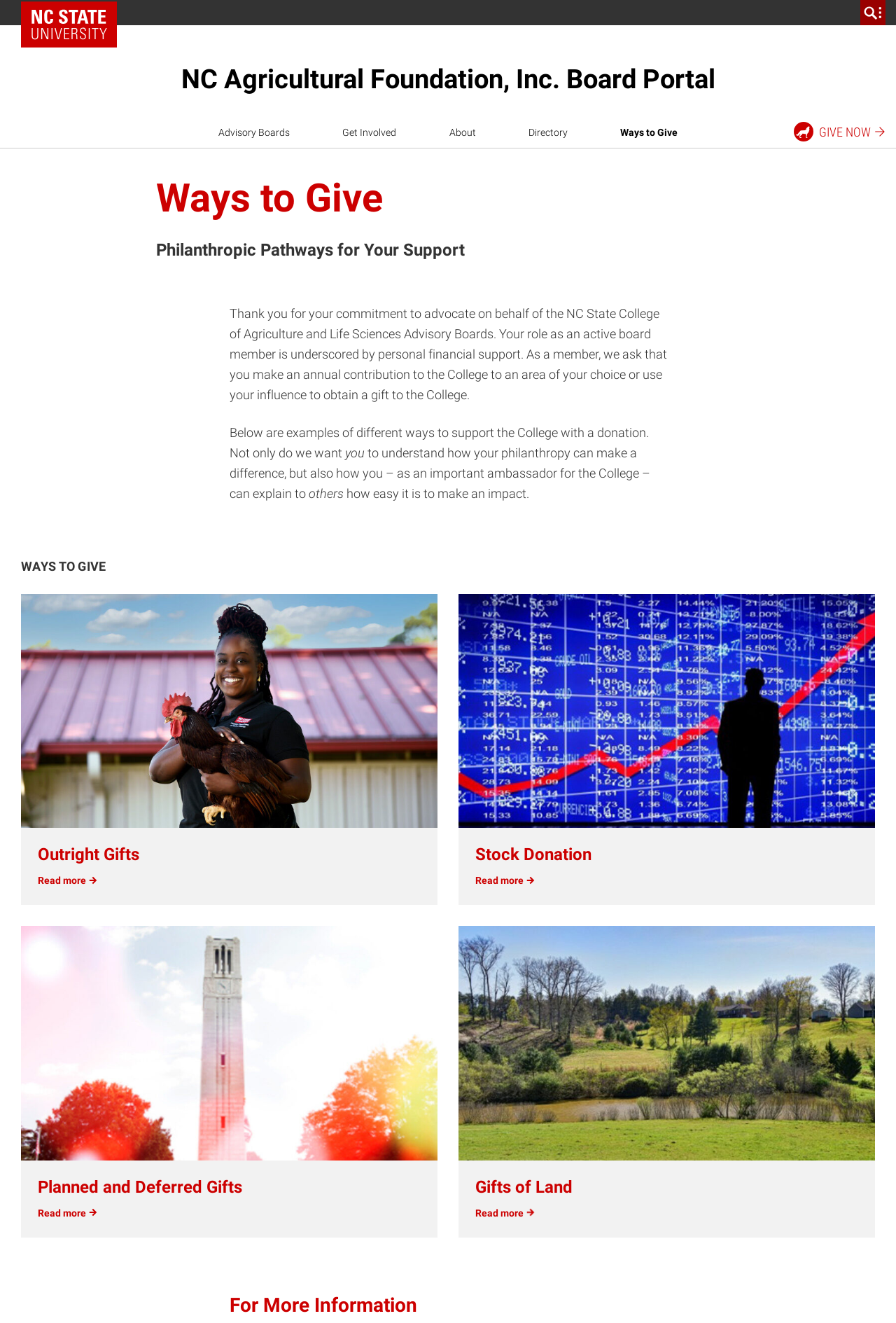Generate a thorough caption detailing the webpage content.

The webpage is titled "Ways to Give | NC Agricultural Foundation, Inc. Board Portal" and appears to be a portal for advisory board members to explore ways to support the NC State College of Agriculture and Life Sciences. 

At the top of the page, there is a navigation bar with links to "NC State Home" and a search bar with a magnifying glass icon. Below this, there is a primary navigation menu with links to "Advisory Boards", "Get Involved", "About", "Directory", "Ways to Give", and "GIVE NOW". 

The main content of the page is divided into sections. The first section has a heading "Ways to Give" and a paragraph of text explaining the importance of financial support from advisory board members. This is followed by a section with a heading "Philanthropic Pathways for Your Support" and a series of paragraphs discussing the different ways to support the college. 

Below this, there are four sections, each with a heading and a link to learn more. The sections are titled "Outright Gifts", "Stock Donation", "Planned and Deferred Gifts", and "Gifts of Land". Each section has an image related to the topic, such as a woman holding a chicken in front of a barn for "Outright Gifts" and a man standing in front of a stock chart for "Stock Donation". 

Finally, at the bottom of the page, there is a section with a heading "For More Information".